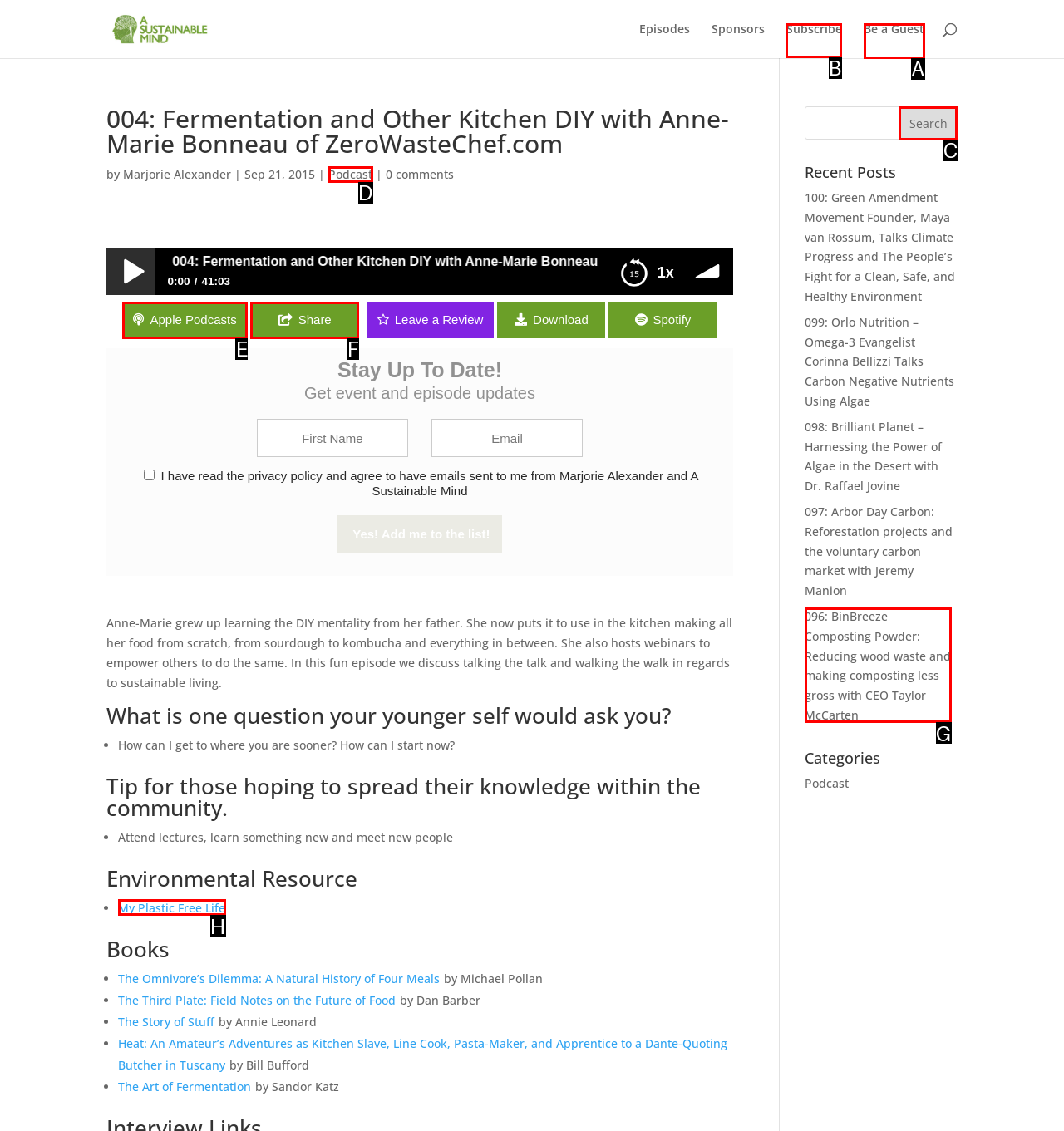Select the appropriate HTML element that needs to be clicked to finish the task: Subscribe to the podcast
Reply with the letter of the chosen option.

B